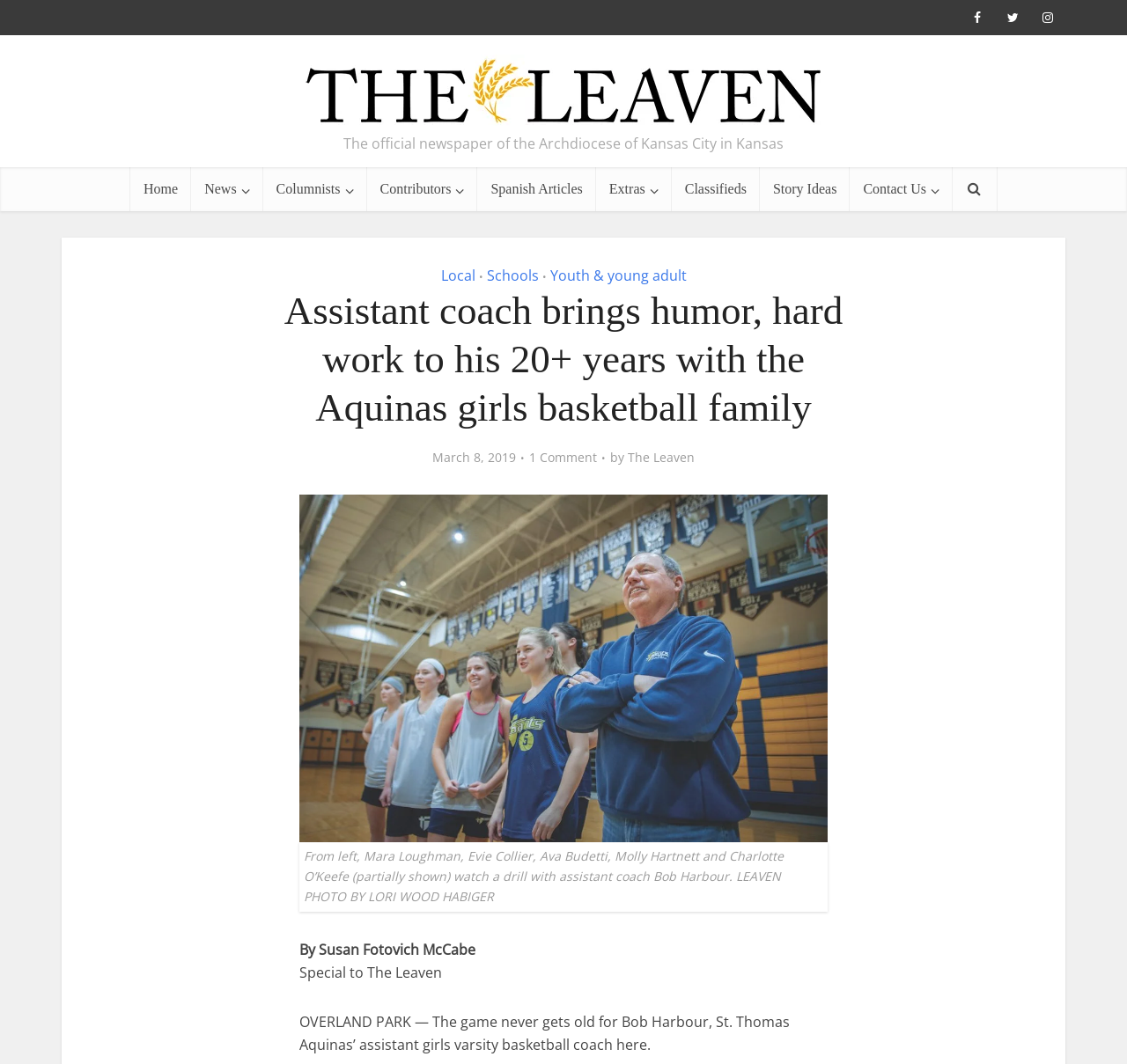Give the bounding box coordinates for the element described by: "Youth & young adult".

[0.488, 0.25, 0.609, 0.268]